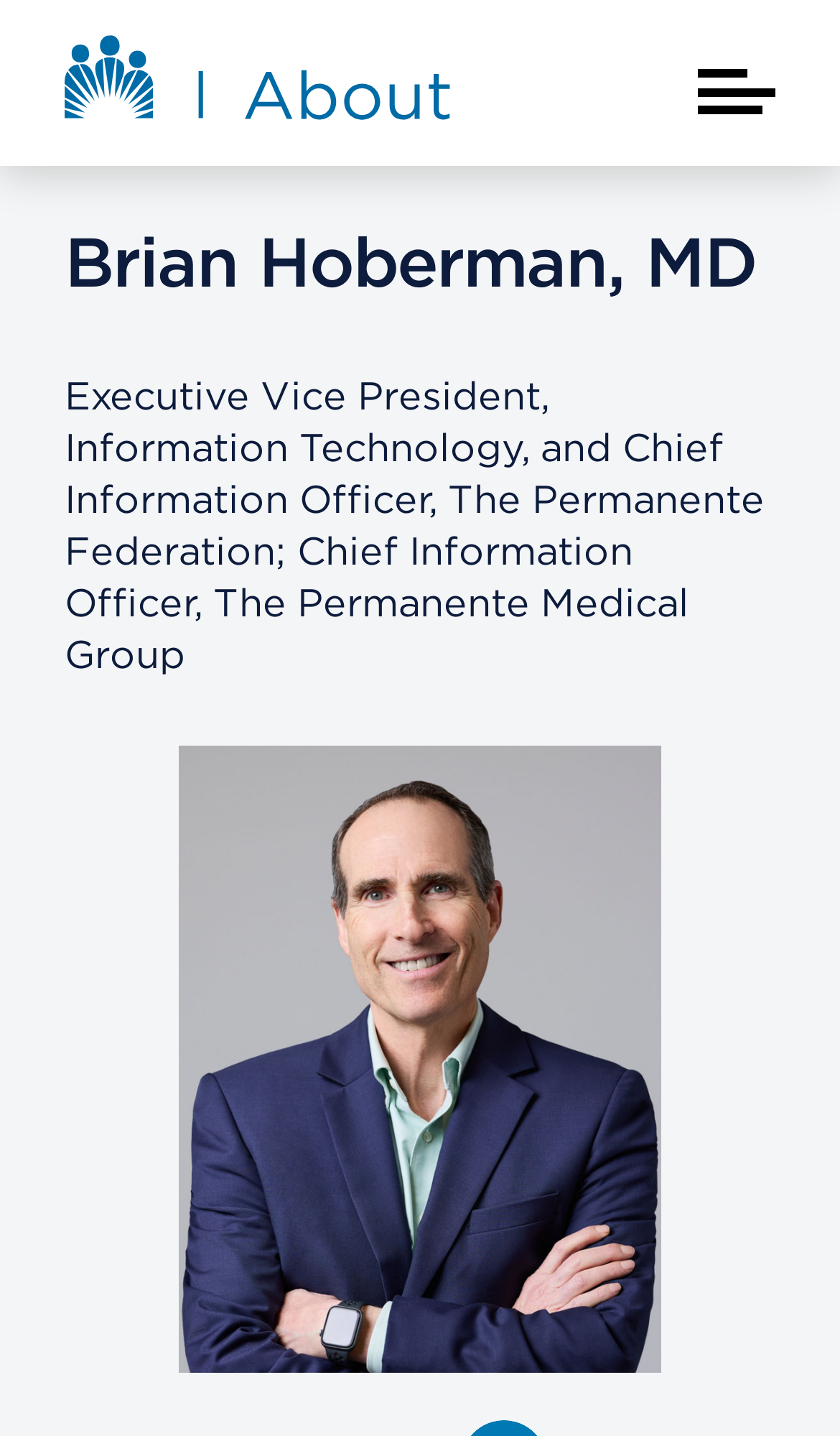Find the UI element described as: "About Kaiser Permanente Home" and predict its bounding box coordinates. Ensure the coordinates are four float numbers between 0 and 1, [left, top, right, bottom].

[0.077, 0.029, 0.538, 0.099]